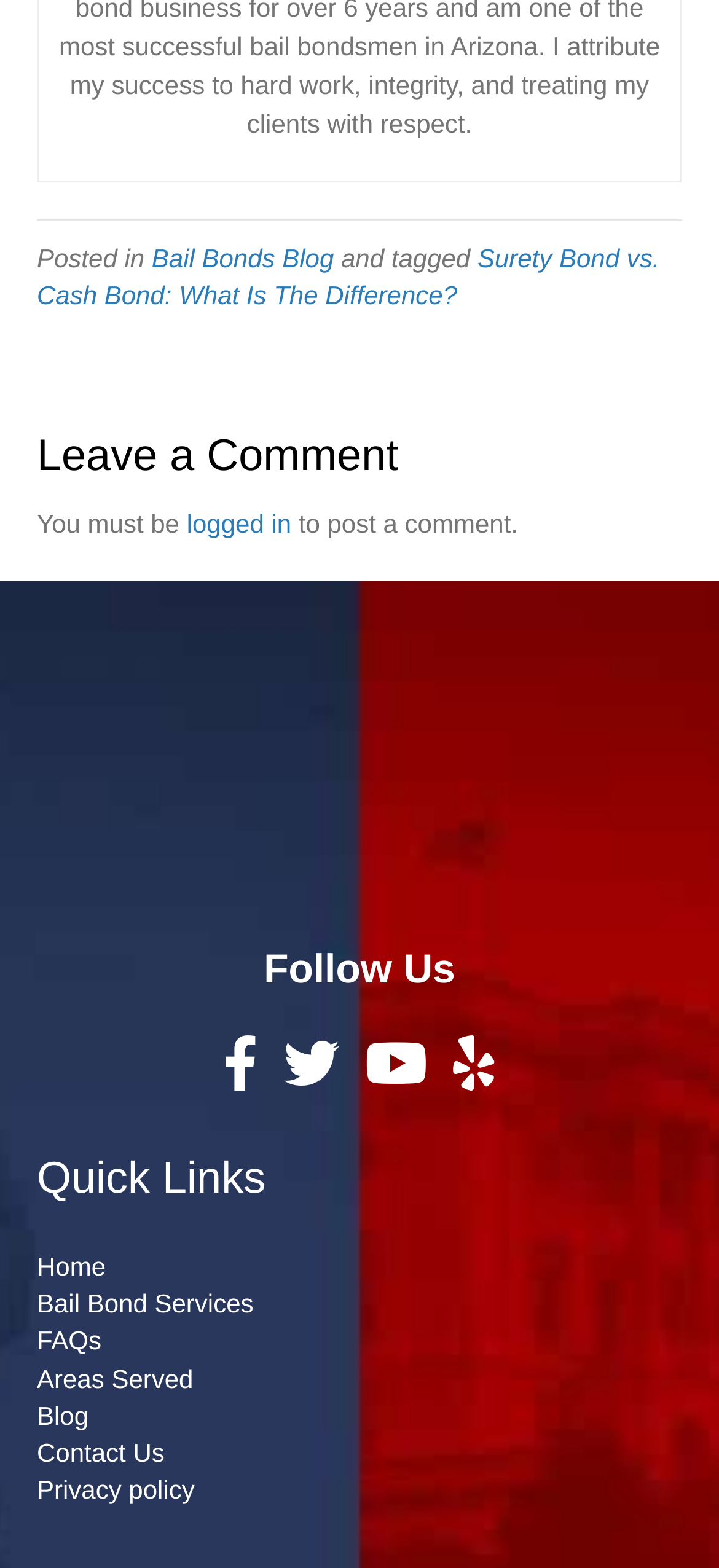Please provide a short answer using a single word or phrase for the question:
What is the logo of the website?

Didnt Do It Bail Bonds